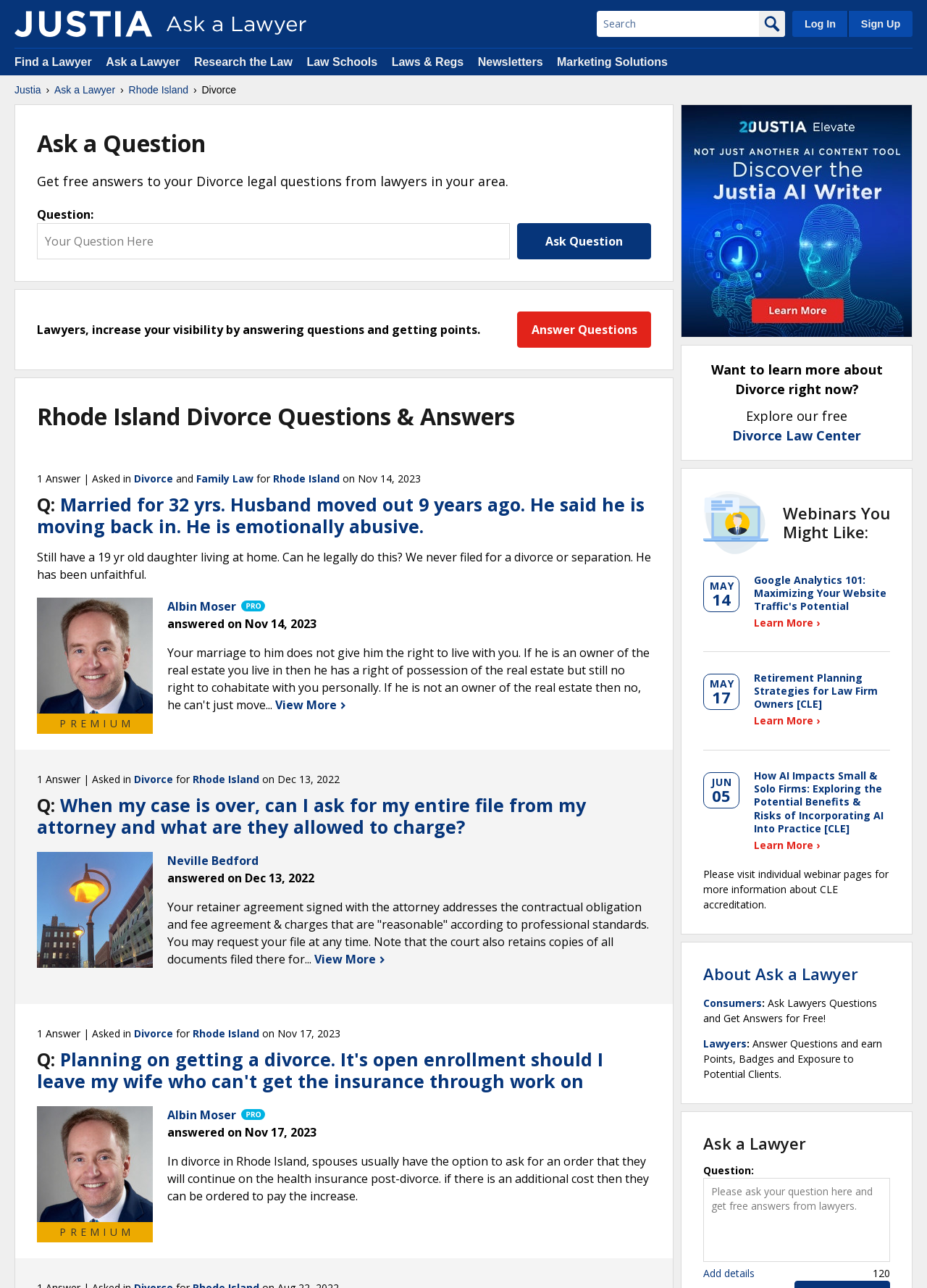Using the provided element description: "About Ask a Lawyer", identify the bounding box coordinates. The coordinates should be four floats between 0 and 1 in the order [left, top, right, bottom].

[0.759, 0.748, 0.926, 0.764]